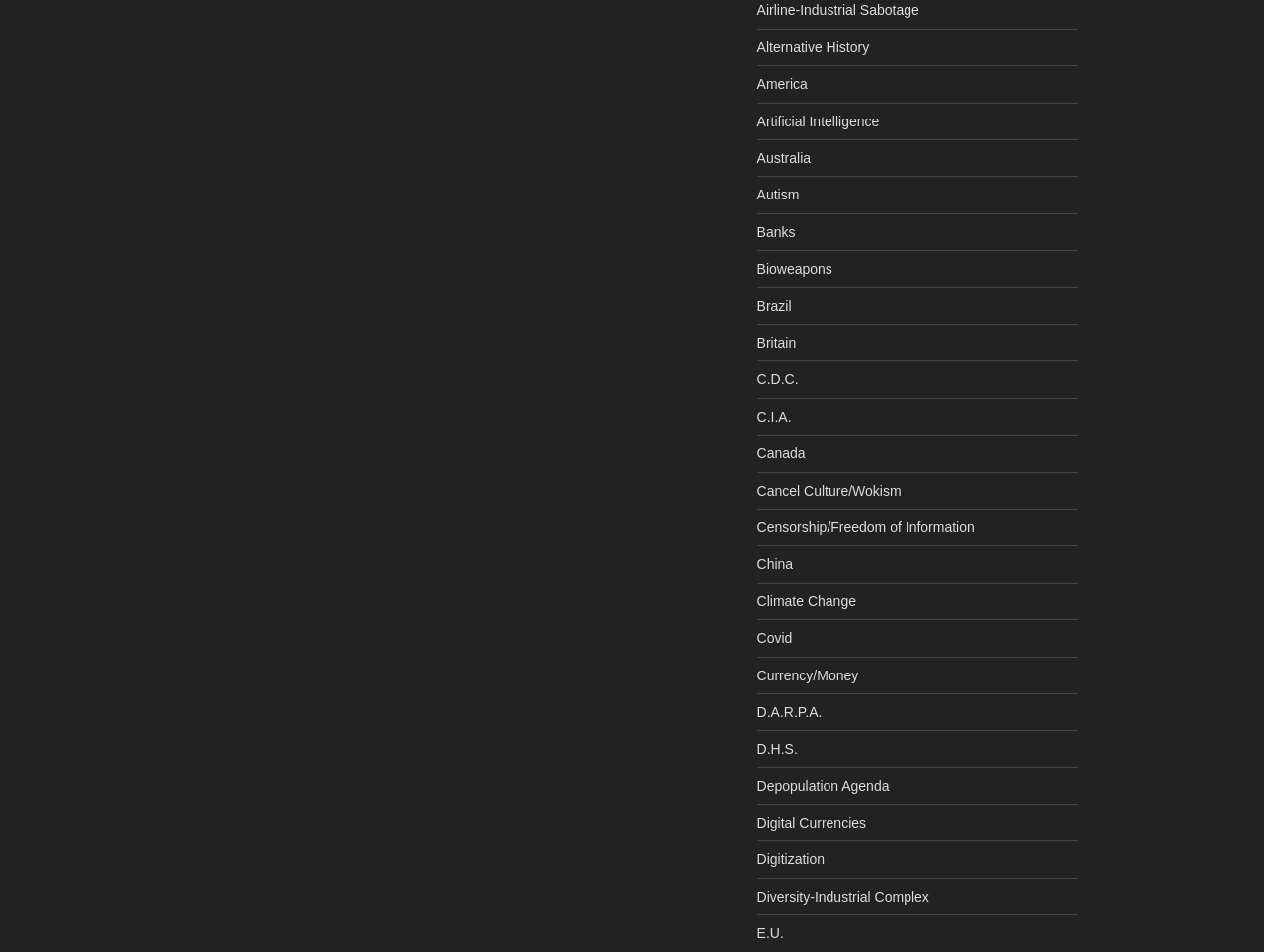Please answer the following query using a single word or phrase: 
How many links are there on the webpage?

28